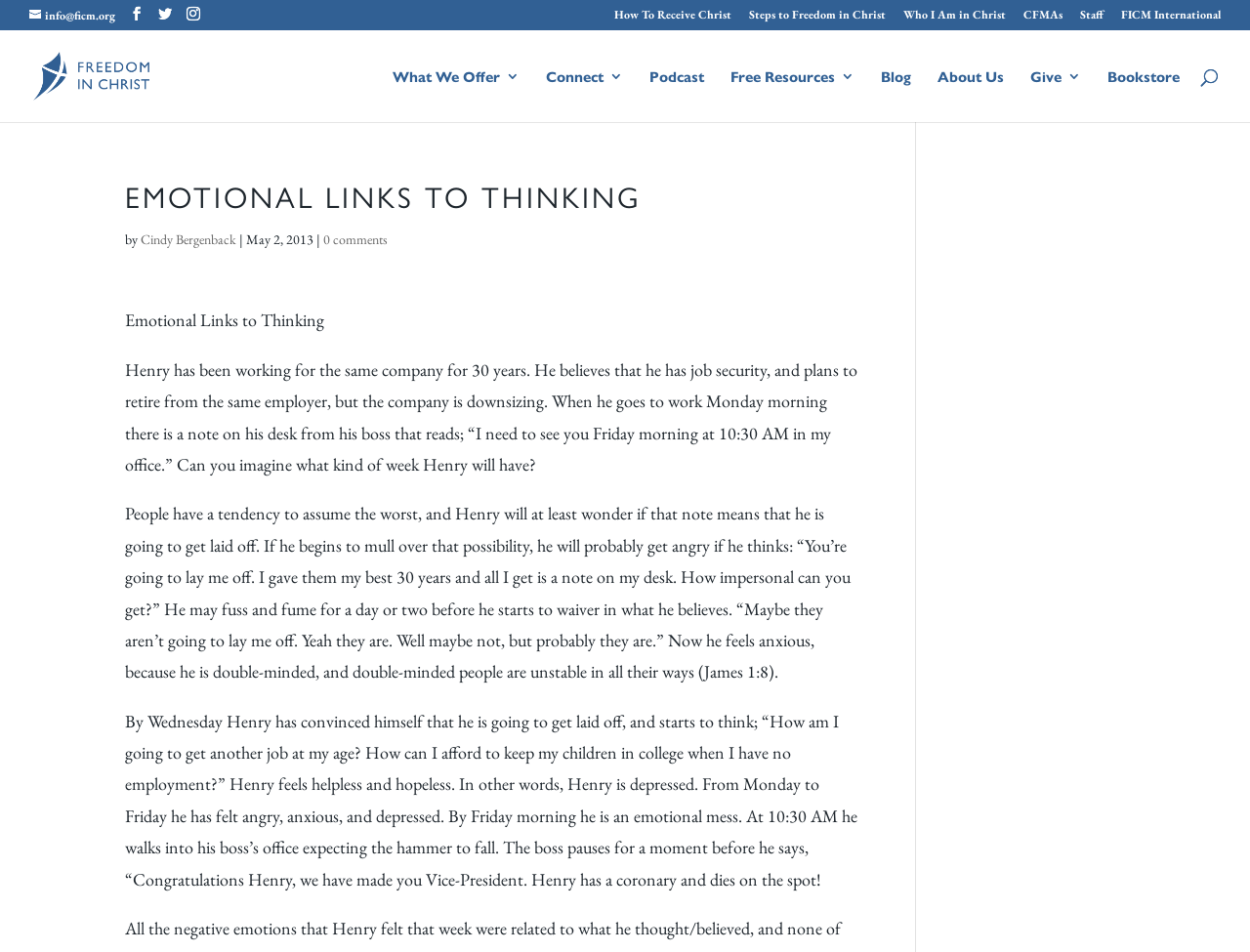Ascertain the bounding box coordinates for the UI element detailed here: "FICM International". The coordinates should be provided as [left, top, right, bottom] with each value being a float between 0 and 1.

[0.897, 0.009, 0.977, 0.031]